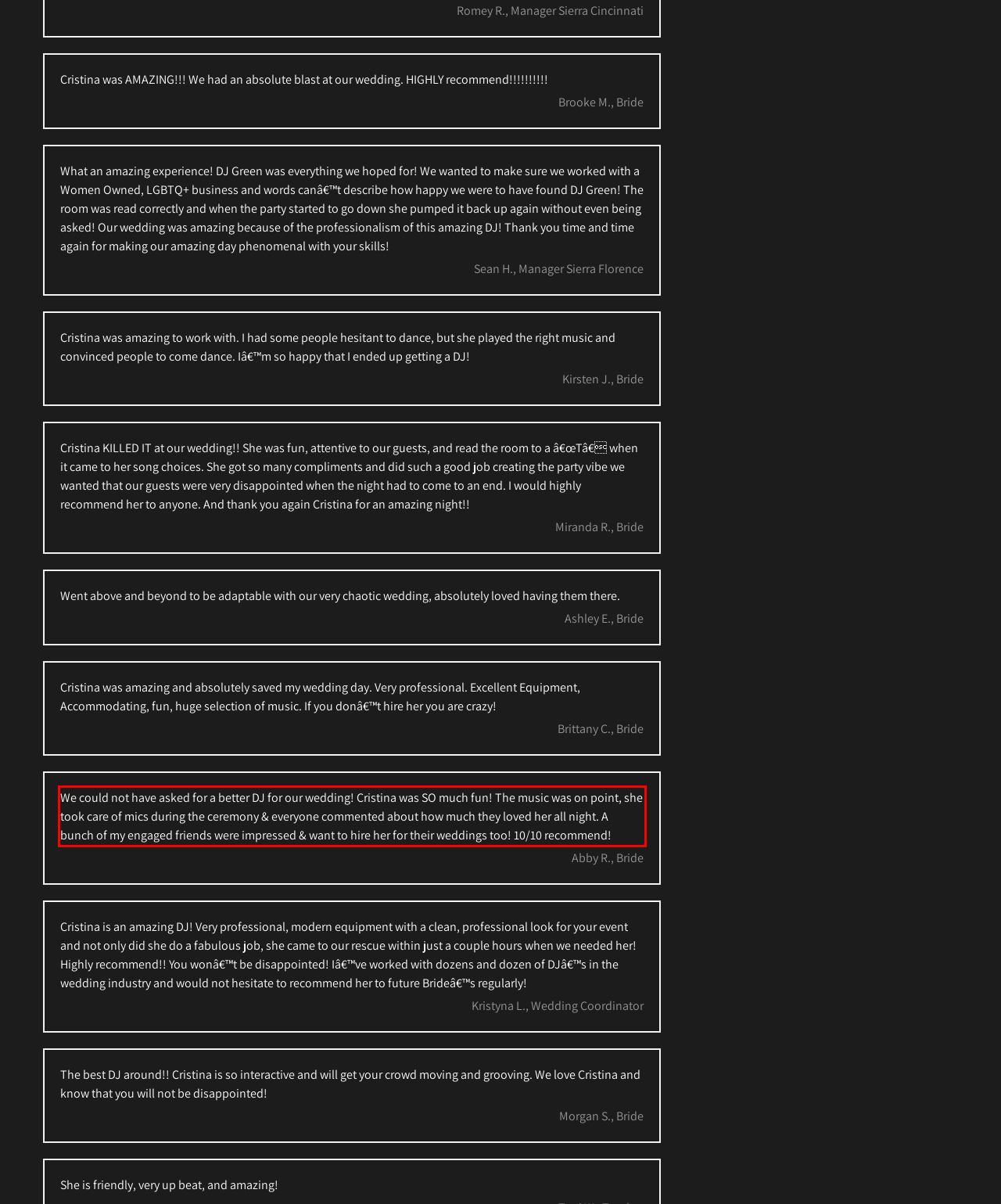Please look at the screenshot provided and find the red bounding box. Extract the text content contained within this bounding box.

We could not have asked for a better DJ for our wedding! Cristina was SO much fun! The music was on point, she took care of mics during the ceremony & everyone commented about how much they loved her all night. A bunch of my engaged friends were impressed & want to hire her for their weddings too! 10/10 recommend!